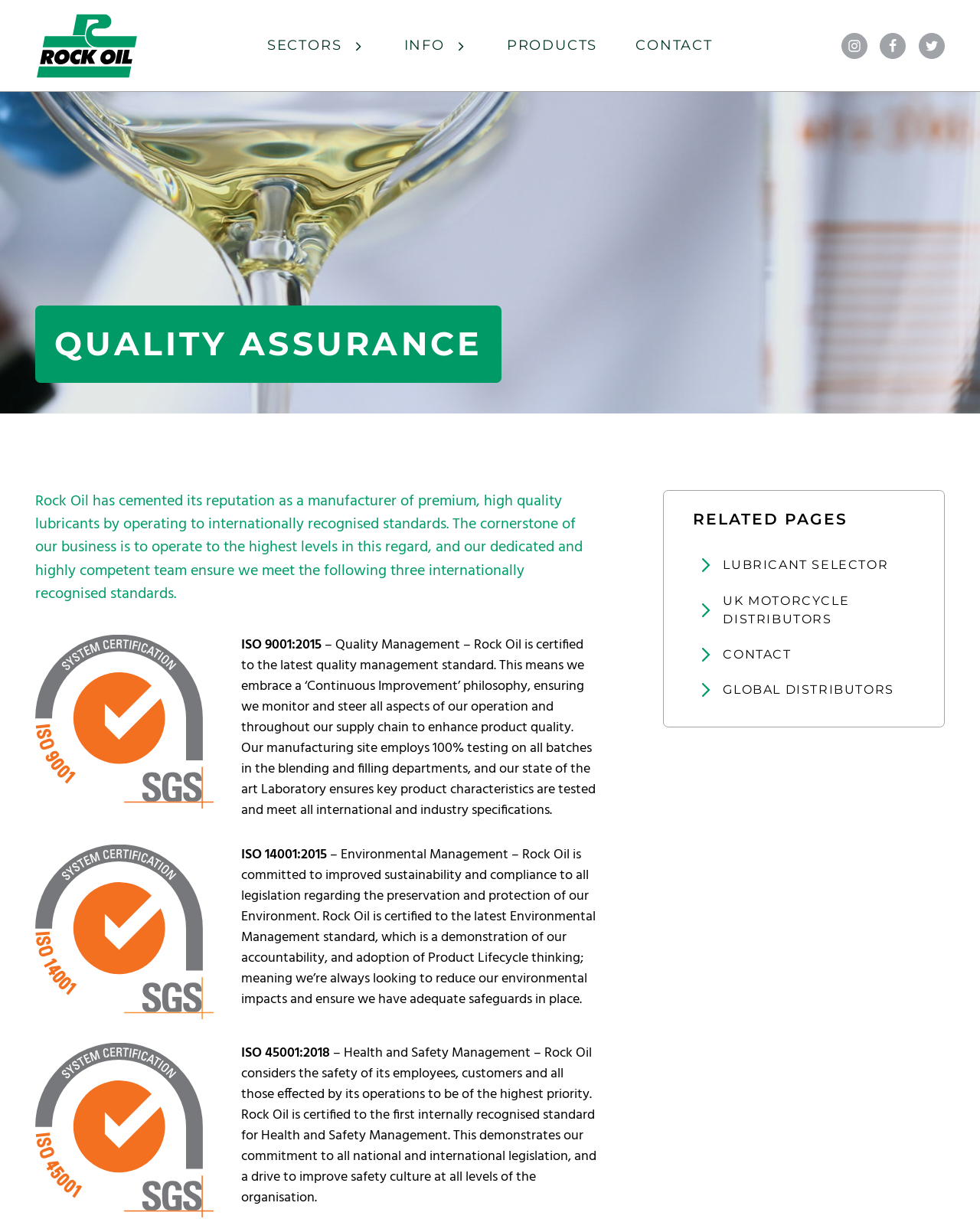Please specify the bounding box coordinates in the format (top-left x, top-left y, bottom-right x, bottom-right y), with values ranging from 0 to 1. Identify the bounding box for the UI component described as follows: Forestry & Logging

[0.0, 0.242, 0.344, 0.283]